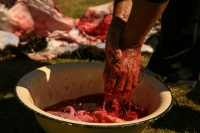Please give a one-word or short phrase response to the following question: 
What is the significance of the sun's glow?

Gravity and significance